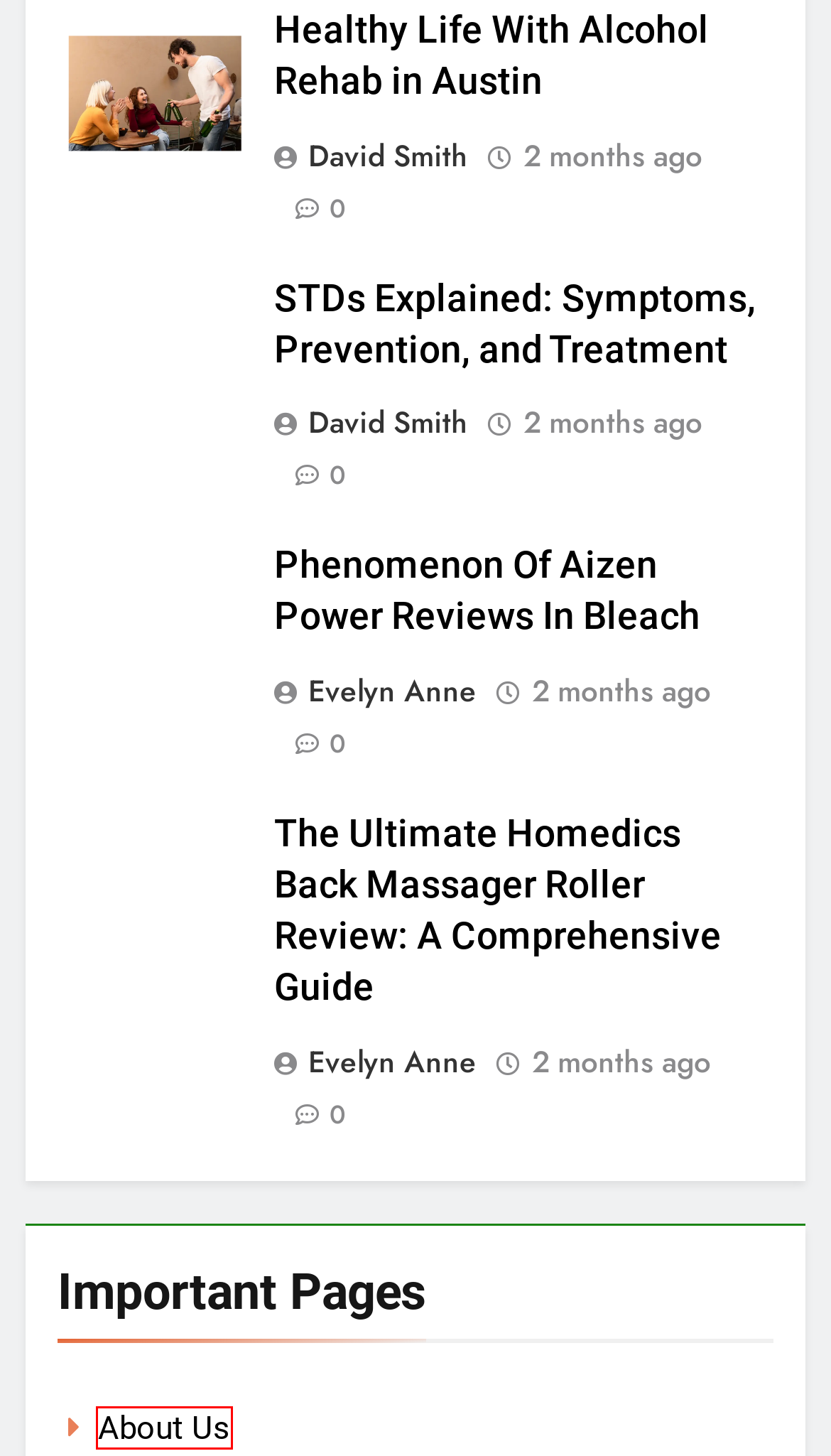You are given a screenshot of a webpage with a red rectangle bounding box. Choose the best webpage description that matches the new webpage after clicking the element in the bounding box. Here are the candidates:
A. STDs Explained: Symptoms, Prevention, and Treatment -
B. Evelyn Anne -
C. About Us -
D. The Ultimate Homedics Back Massager Roller Review: A Comprehensive Guide
E. Disclaimer -
F. Insights from aiotechnical.com: Benefits of AI in Healthcare
G. Technology -
H. Exploring the Phenomenon of Aizen Power reviews in Bleach

C